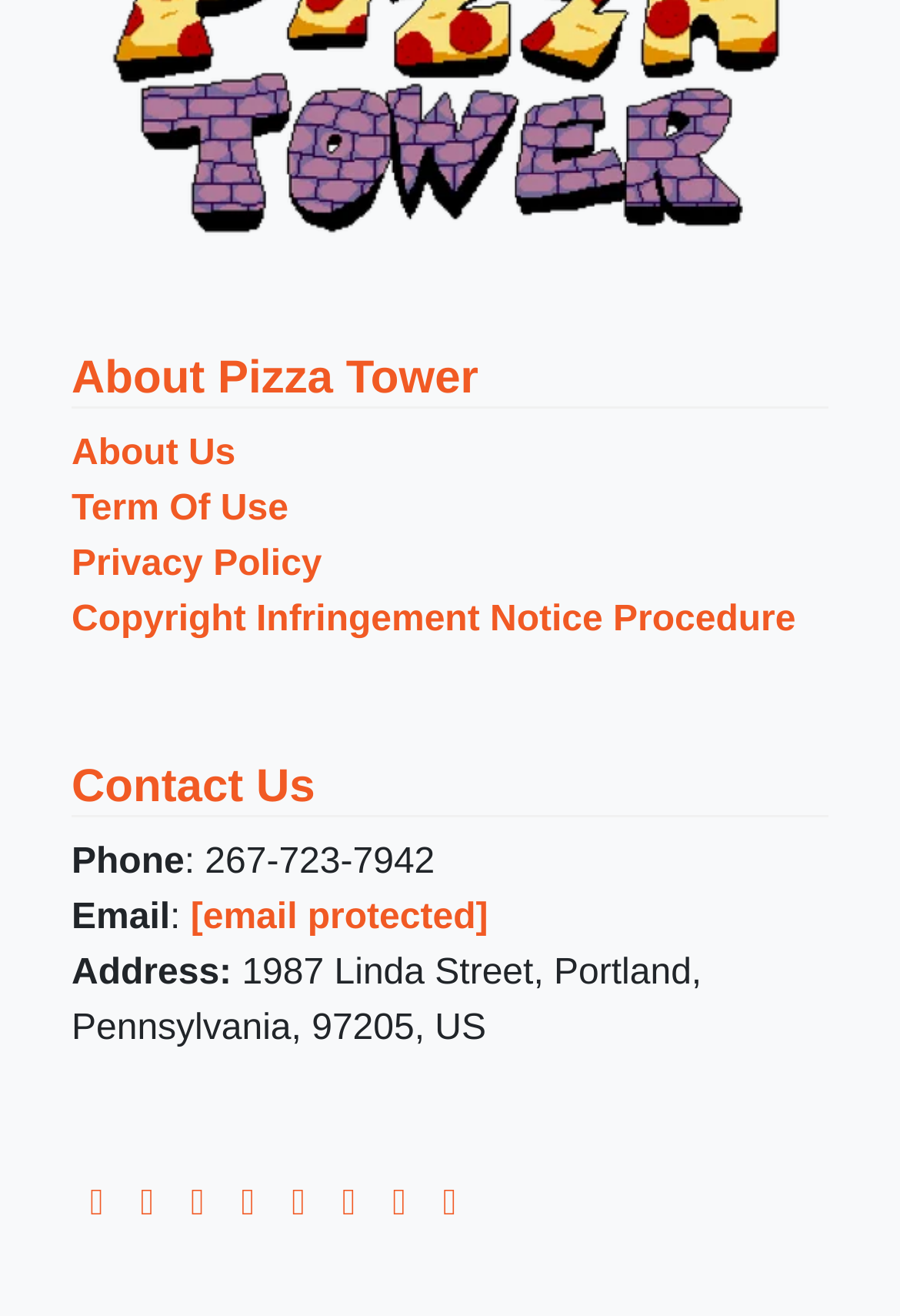Please find the bounding box coordinates of the element that needs to be clicked to perform the following instruction: "Chat on Whatsapp". The bounding box coordinates should be four float numbers between 0 and 1, represented as [left, top, right, bottom].

[0.36, 0.229, 0.416, 0.268]